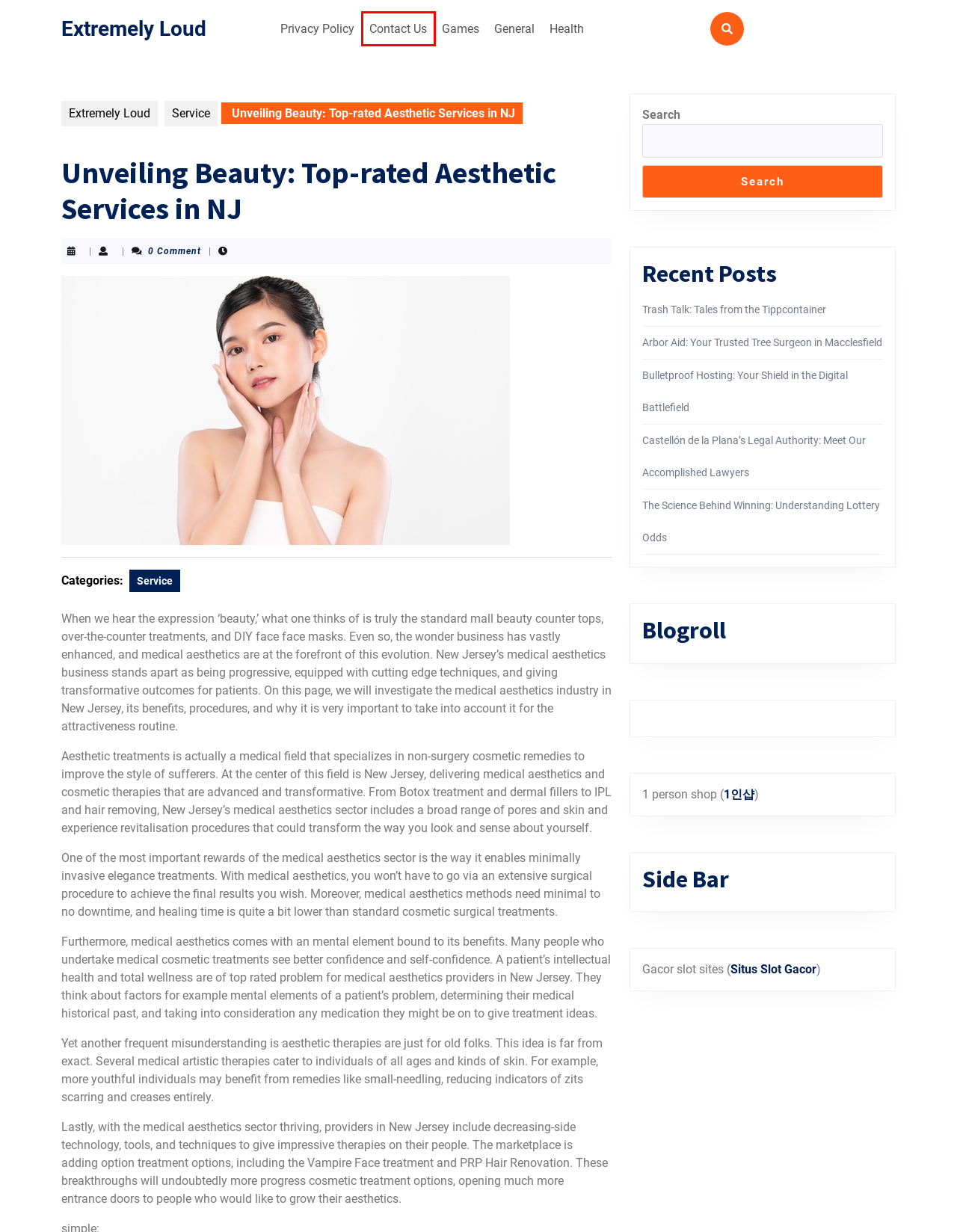You are looking at a webpage screenshot with a red bounding box around an element. Pick the description that best matches the new webpage after interacting with the element in the red bounding box. The possible descriptions are:
A. Contact Us – Extremely Loud
B. Health – Extremely Loud
C. Castellón de la Plana’s Legal Authority: Meet Our Accomplished Lawyers – Extremely Loud
D. Arbor Aid: Your Trusted Tree Surgeon in Macclesfield – Extremely Loud
E. The Science Behind Winning: Understanding Lottery Odds – Extremely Loud
F. Service – Extremely Loud
G. Bulletproof Hosting: Your Shield in the Digital Battlefield – Extremely Loud
H. Extremely Loud – It is better to be hated for what you are than to be loved for what you are not.

A